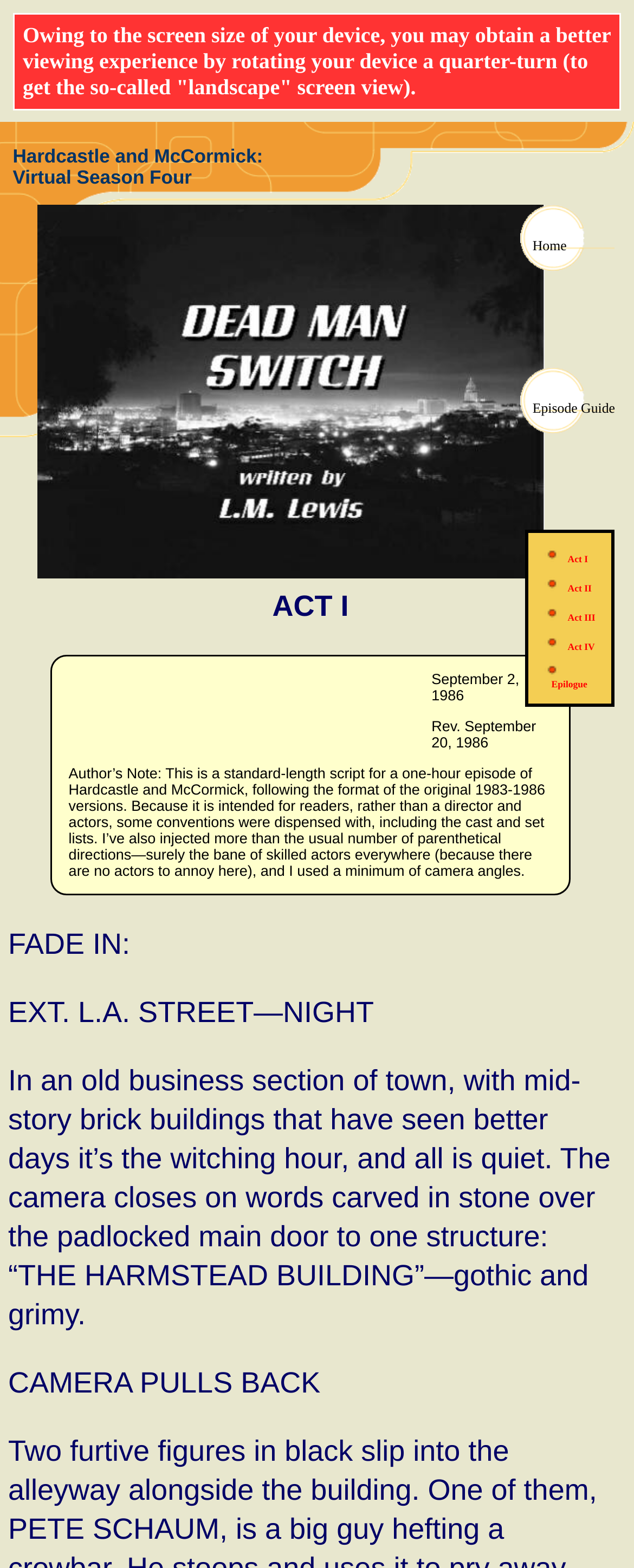Based on the element description Episode Guide, identify the bounding box of the UI element in the given webpage screenshot. The coordinates should be in the format (top-left x, top-left y, bottom-right x, bottom-right y) and must be between 0 and 1.

[0.84, 0.254, 0.97, 0.265]